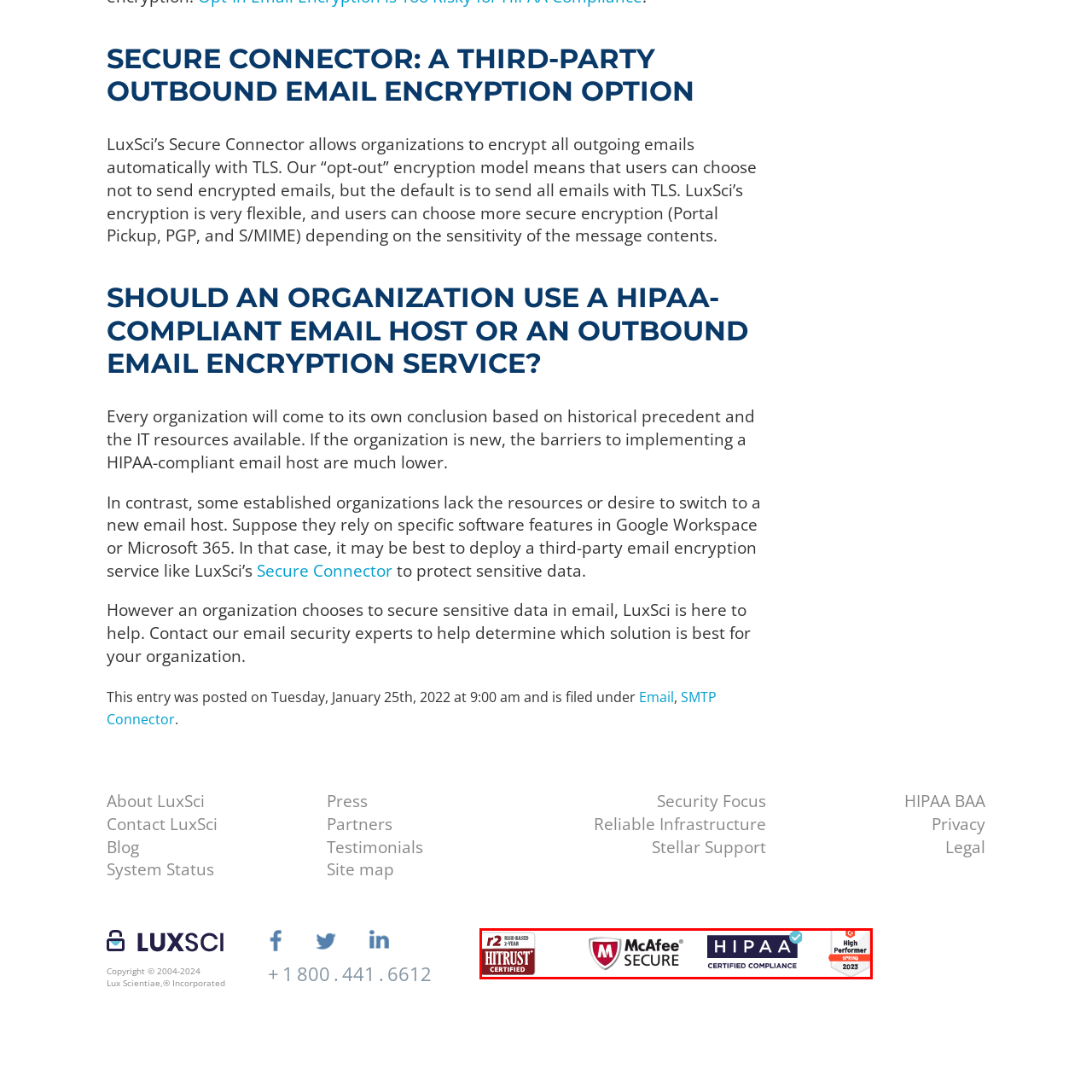Examine the image within the red box and give a concise answer to this question using a single word or short phrase: 
What does the McAfee Secure logo indicate?

Commitment to protecting customers